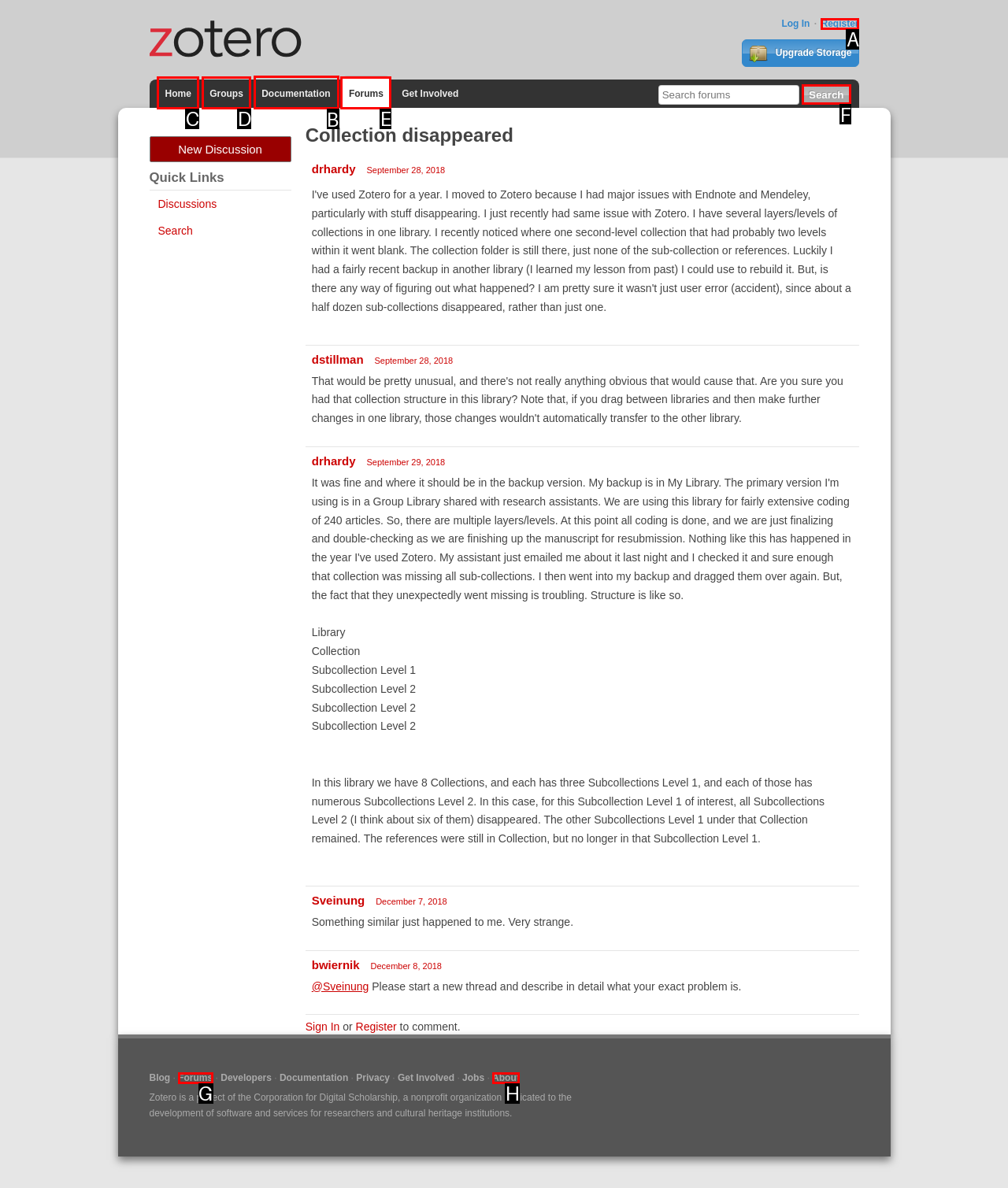Specify which HTML element I should click to complete this instruction: View the documentation Answer with the letter of the relevant option.

B